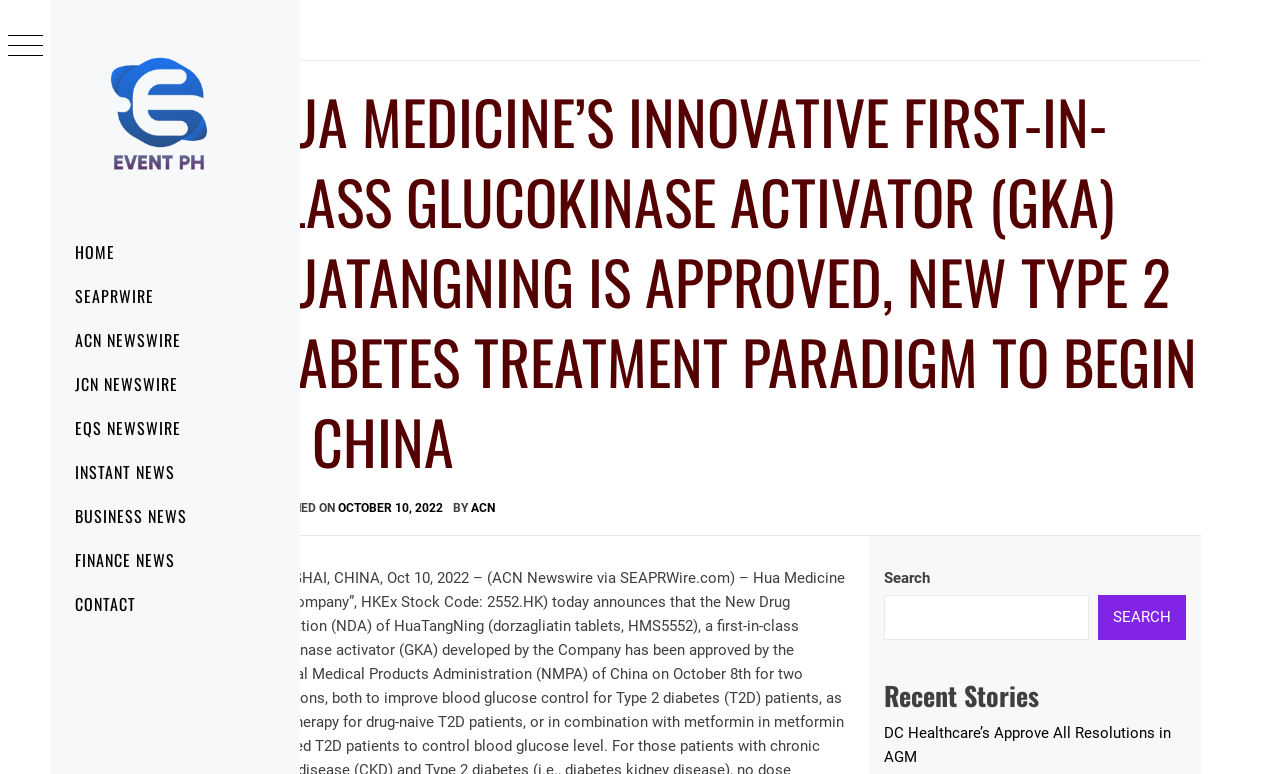What is the purpose of the search box at the top right corner of the webpage?
Based on the visual details in the image, please answer the question thoroughly.

The search box is located at the top right corner of the webpage, and it has a label 'Search' next to it, indicating that it is used to search for news articles on the website.